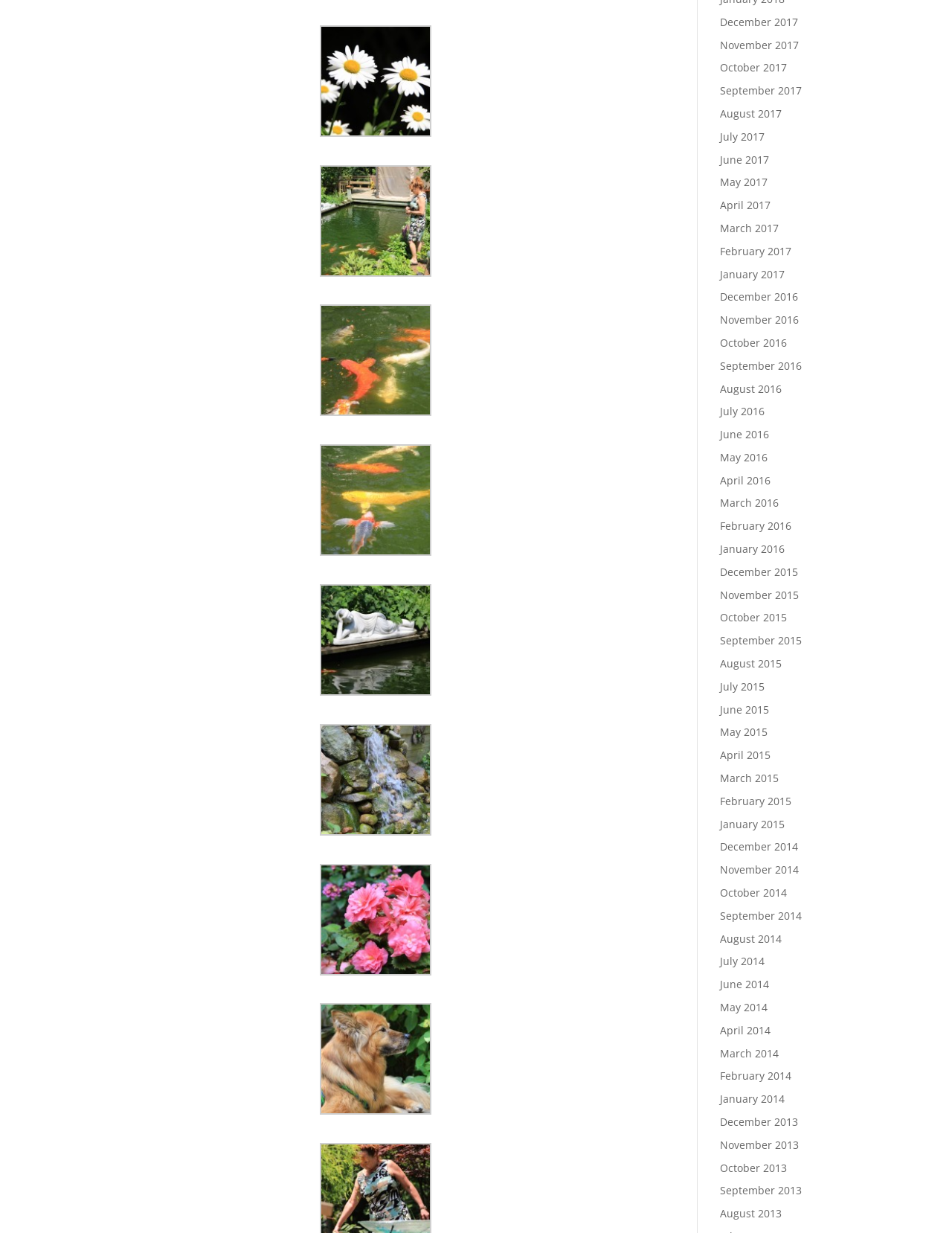Using the description: "December 2015", identify the bounding box of the corresponding UI element in the screenshot.

[0.756, 0.458, 0.838, 0.469]